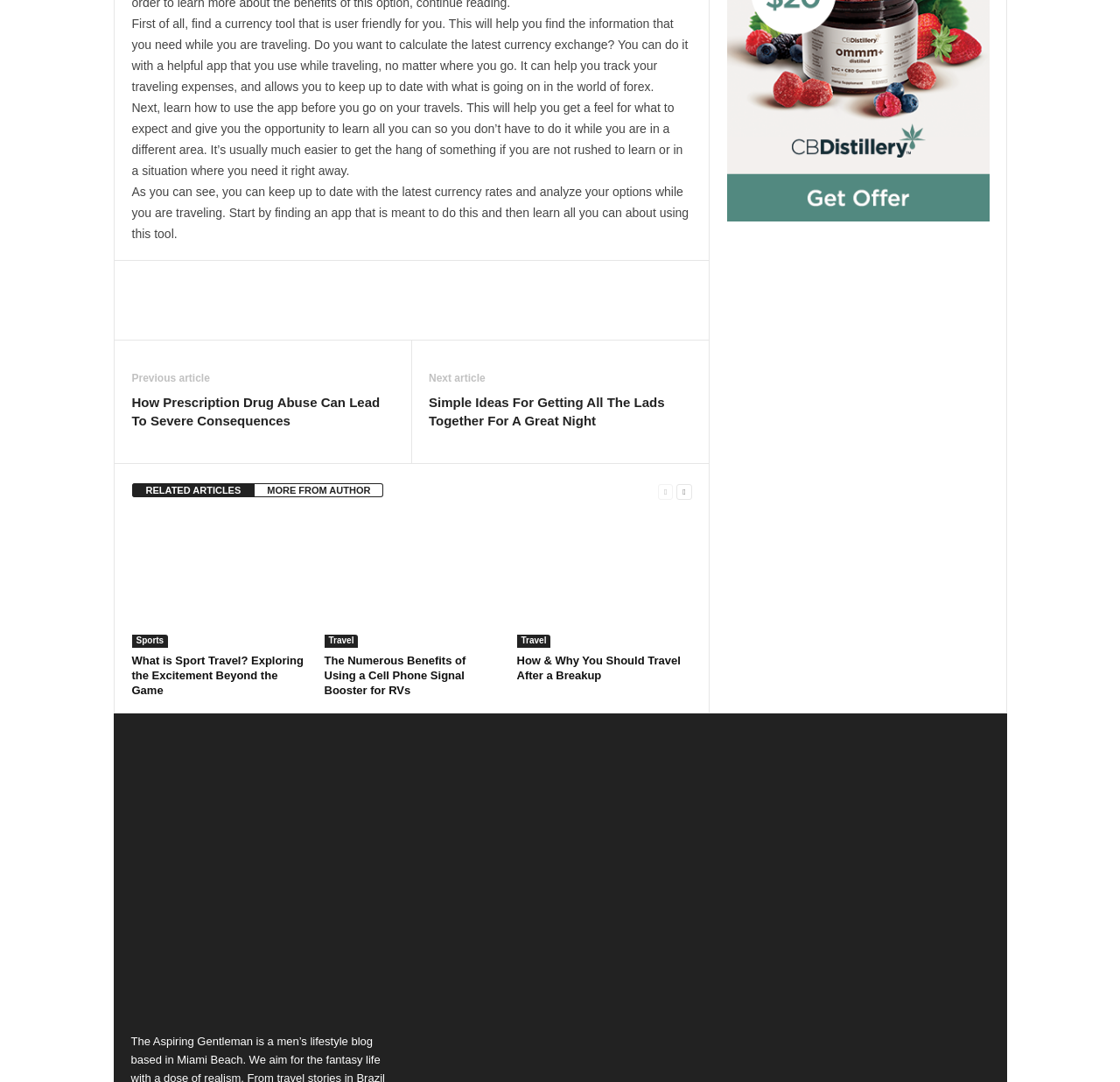Find the bounding box coordinates of the element to click in order to complete the given instruction: "Click on the 'Sports' link."

[0.118, 0.587, 0.15, 0.599]